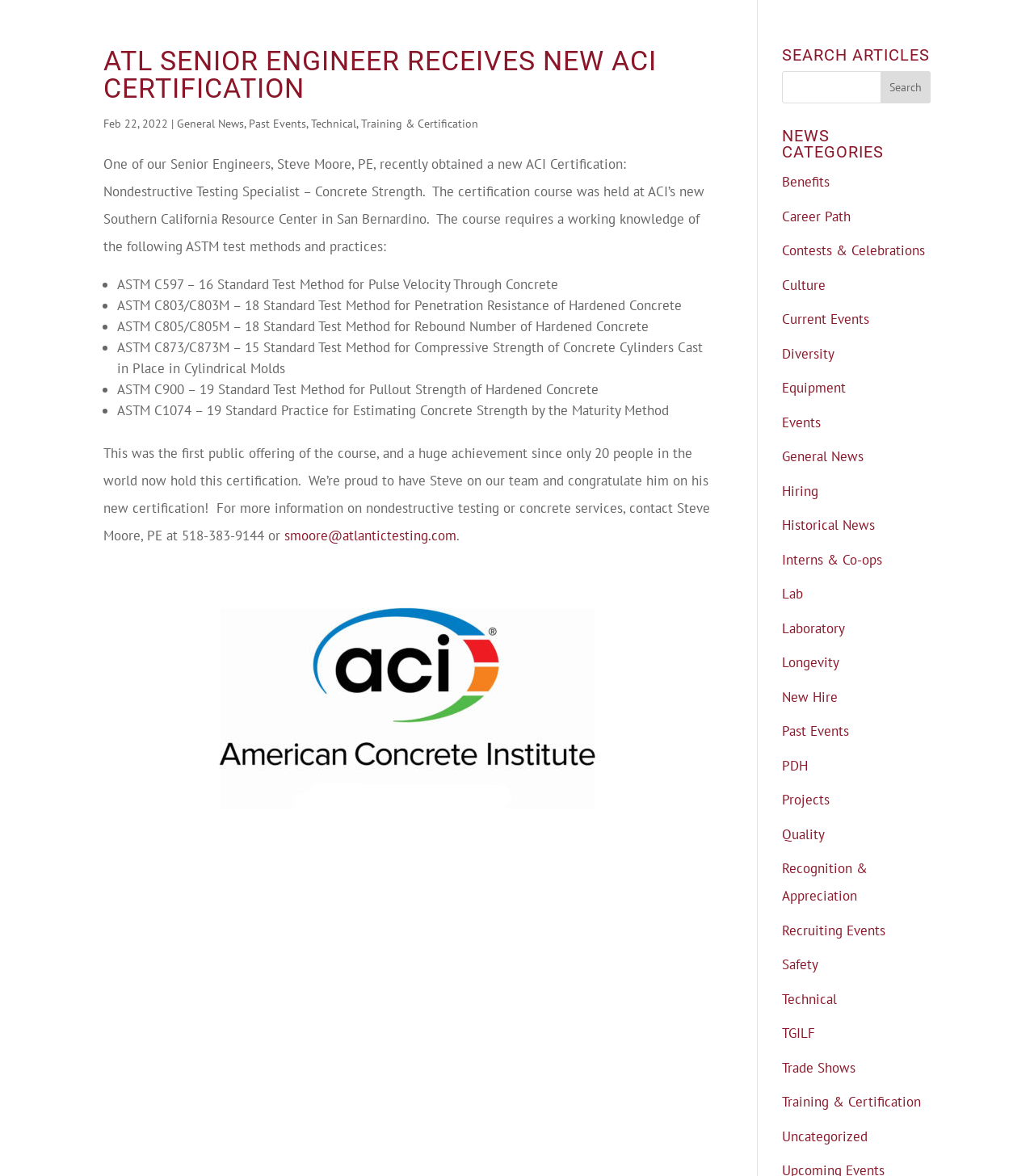What is the topic of the article?
Look at the screenshot and respond with a single word or phrase.

ACI Certification